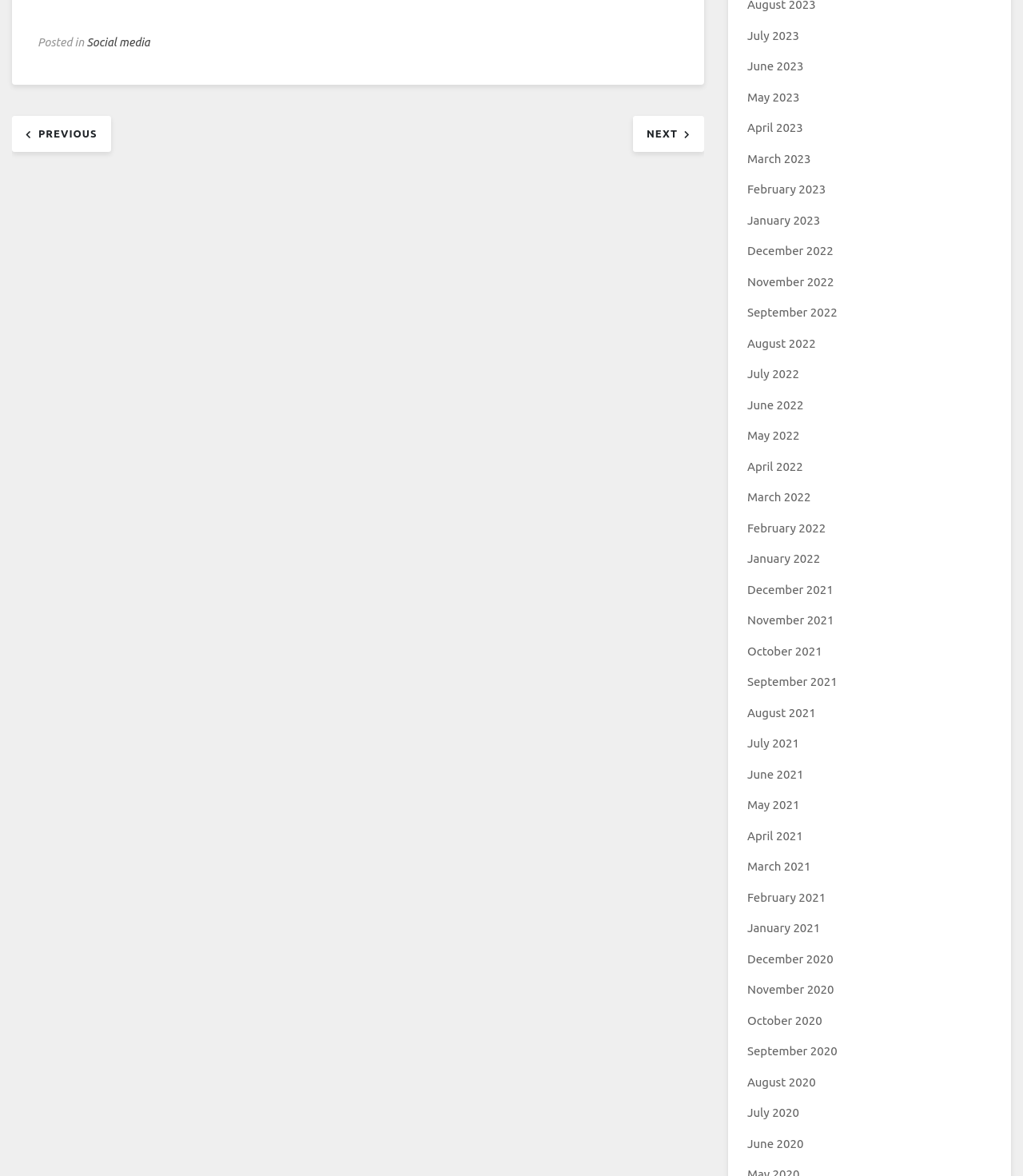How many months of archives are available?
Provide a one-word or short-phrase answer based on the image.

36 months